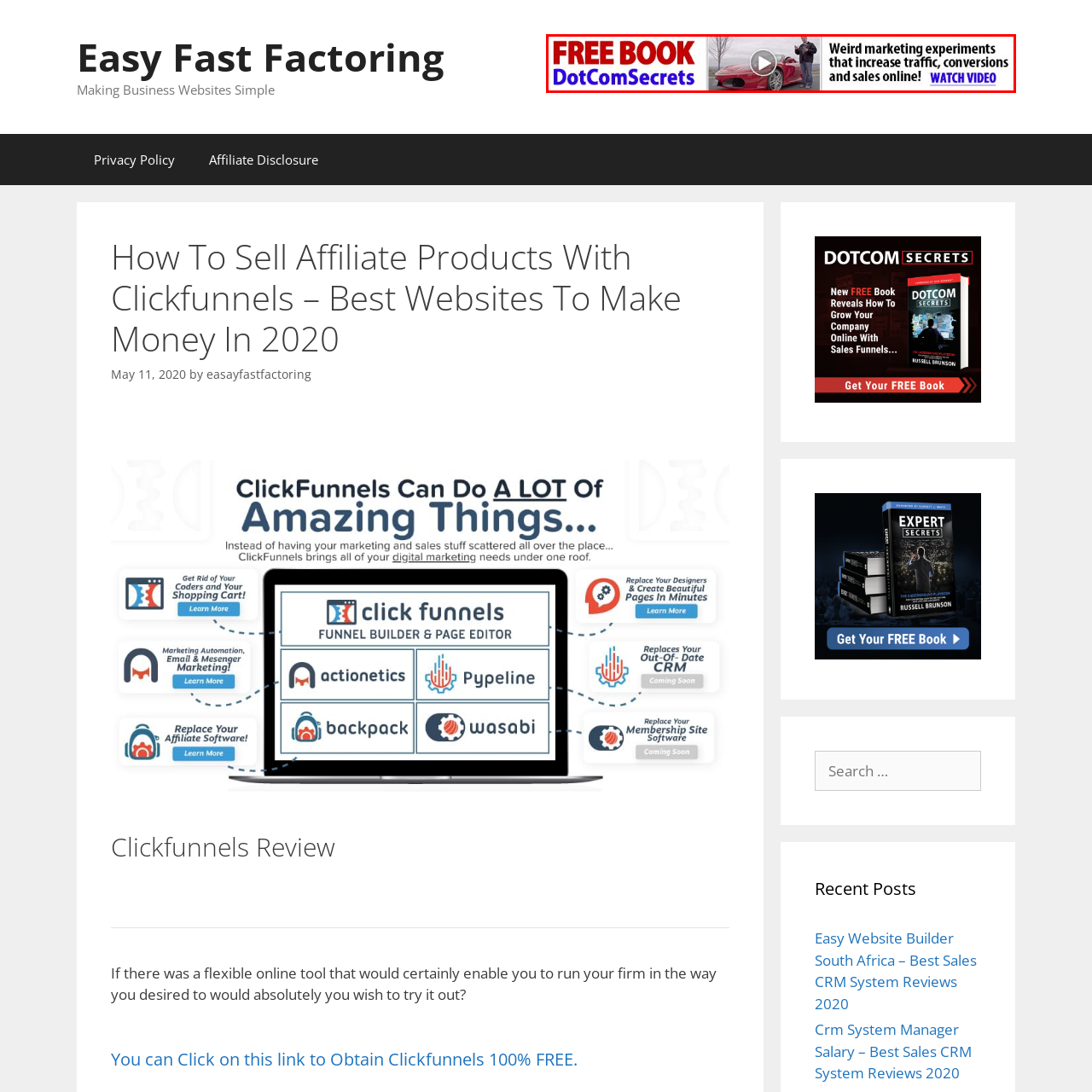Inspect the section highlighted in the red box, What is the object in the background of the image? 
Answer using a single word or phrase.

A red sports car